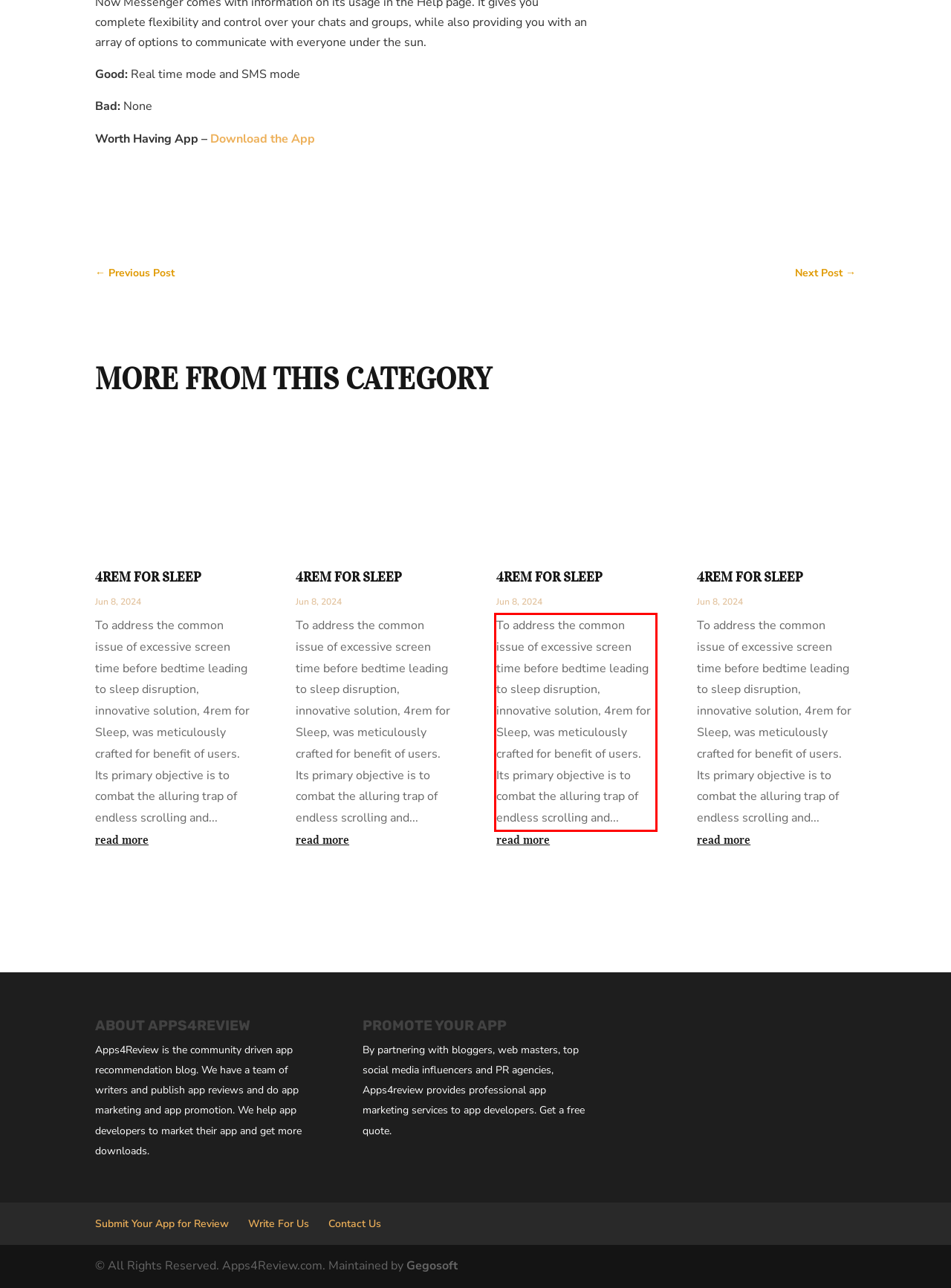Analyze the screenshot of the webpage and extract the text from the UI element that is inside the red bounding box.

To address the common issue of excessive screen time before bedtime leading to sleep disruption, innovative solution, 4rem for Sleep, was meticulously crafted for benefit of users. Its primary objective is to combat the alluring trap of endless scrolling and...